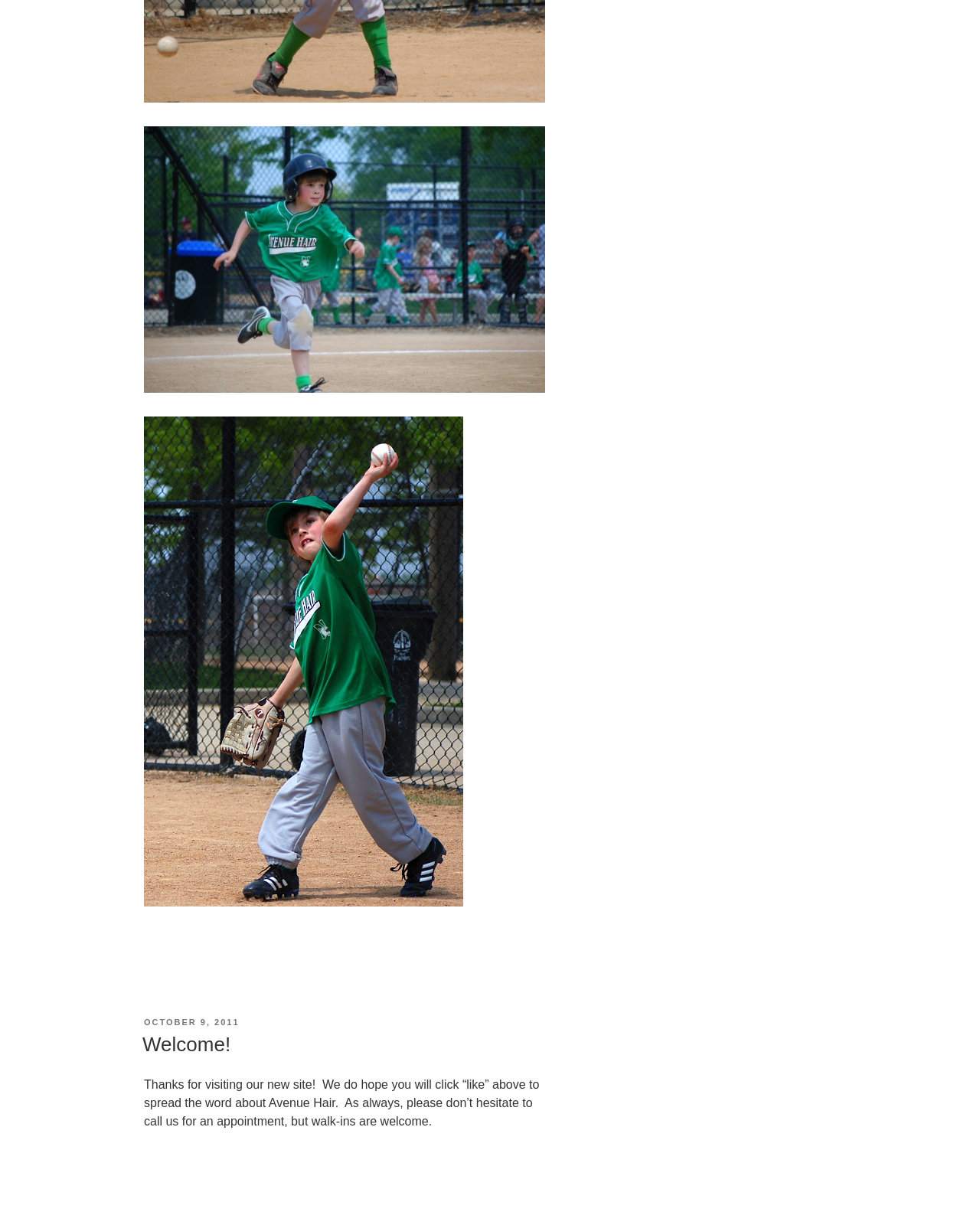Please predict the bounding box coordinates (top-left x, top-left y, bottom-right x, bottom-right y) for the UI element in the screenshot that fits the description: February 1, 2005

None